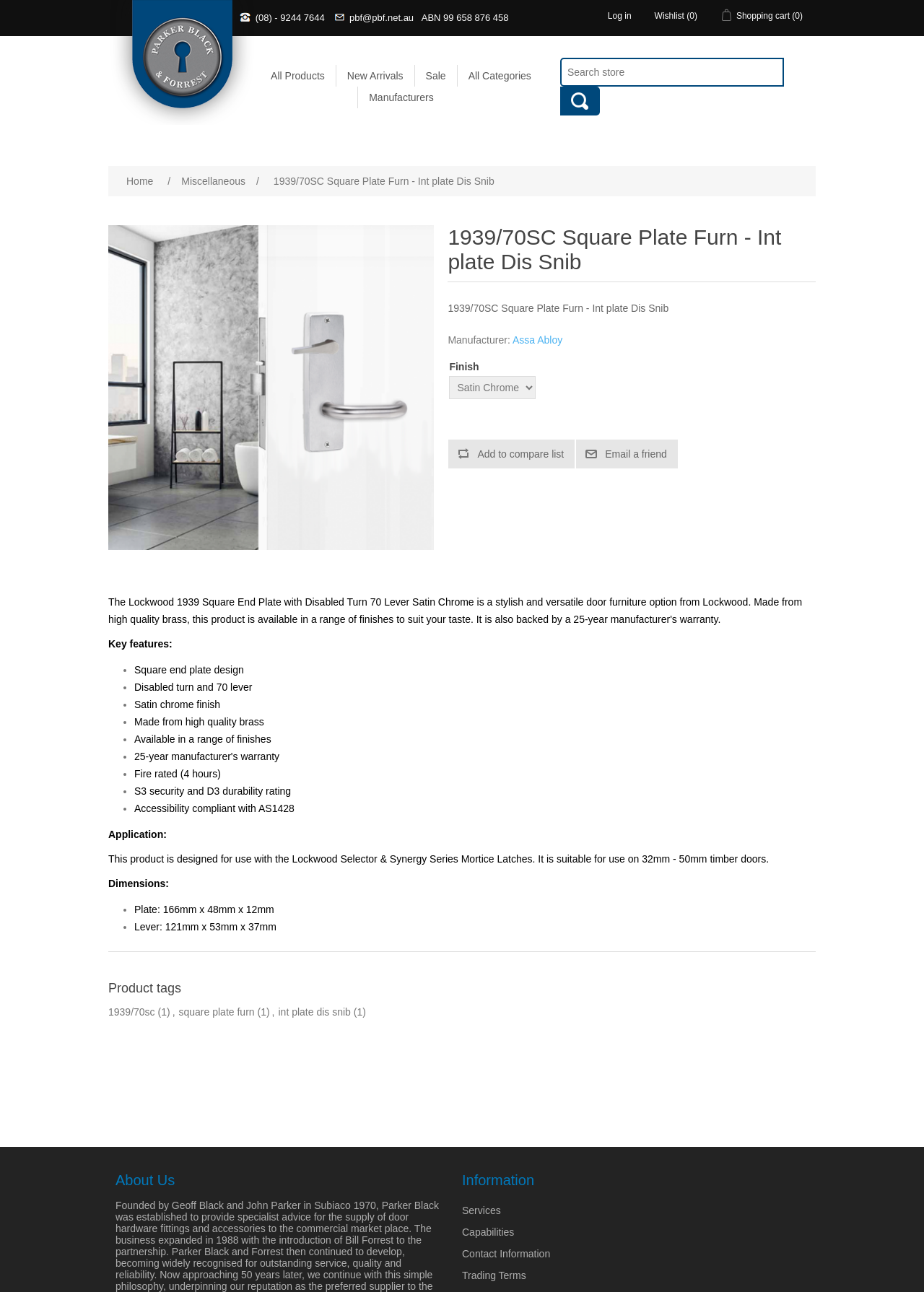Identify the main title of the webpage and generate its text content.

1939/70SC Square Plate Furn - Int plate Dis Snib